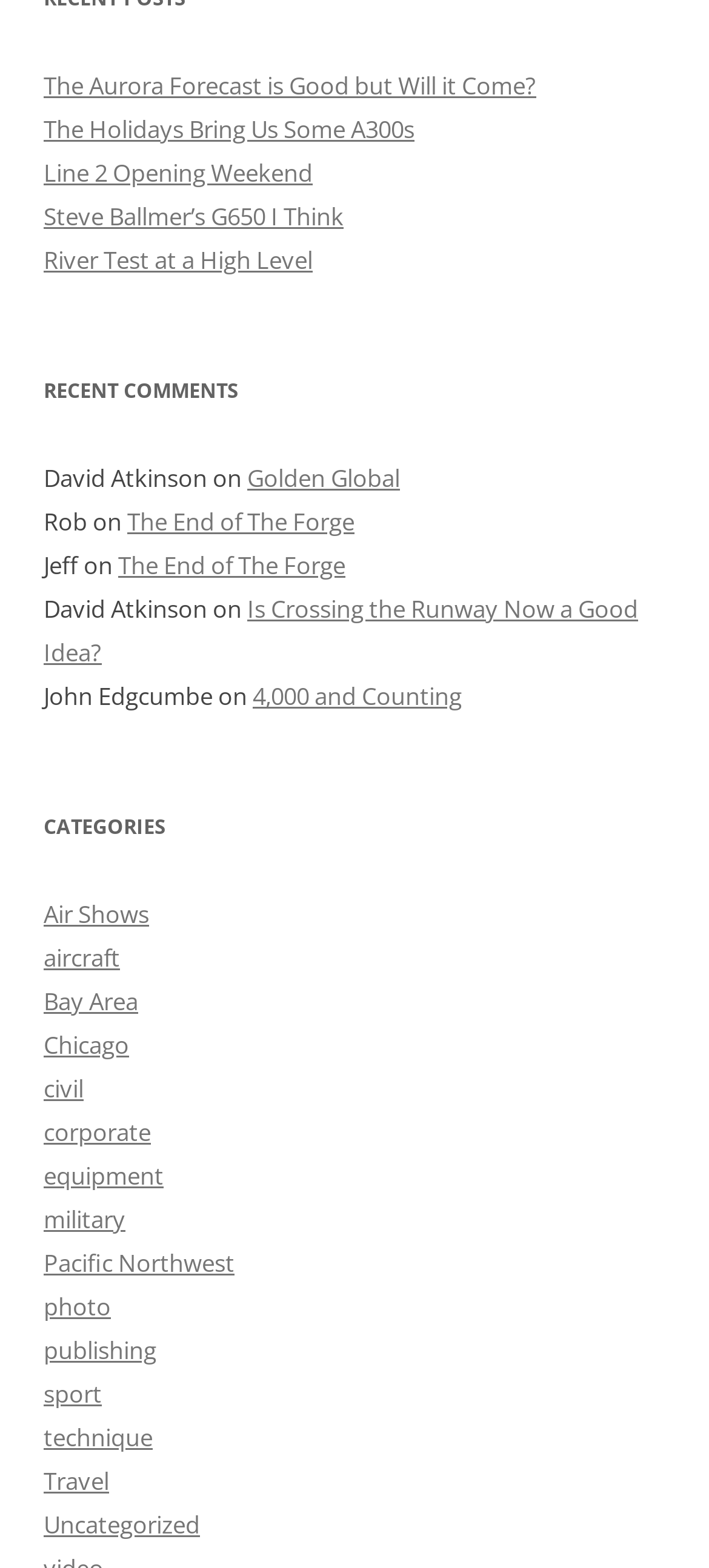Locate the bounding box coordinates of the clickable area to execute the instruction: "View recent comments". Provide the coordinates as four float numbers between 0 and 1, represented as [left, top, right, bottom].

[0.062, 0.235, 0.938, 0.263]